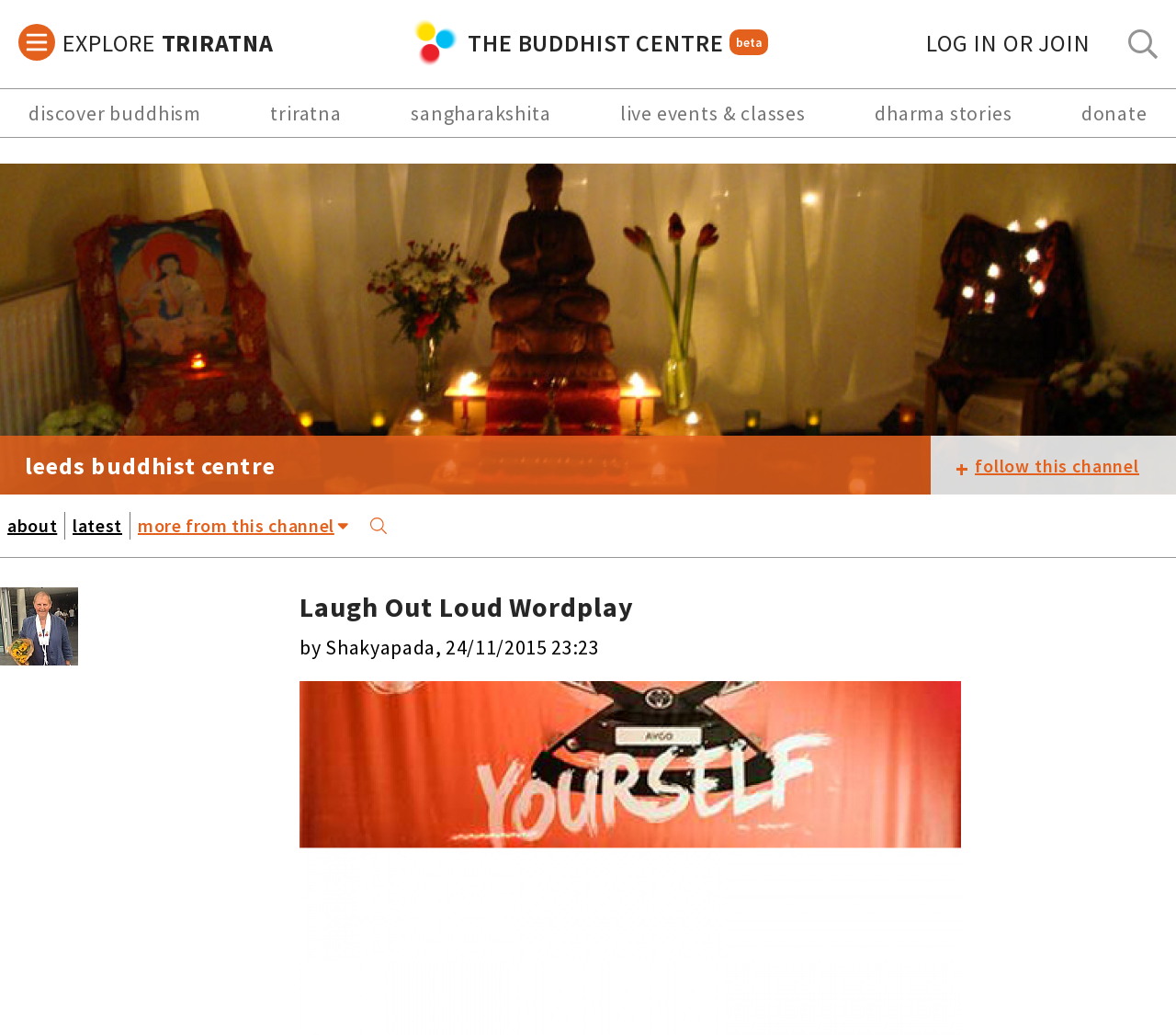Provide a brief response to the question using a single word or phrase: 
What is the author of the article?

Shakyapada